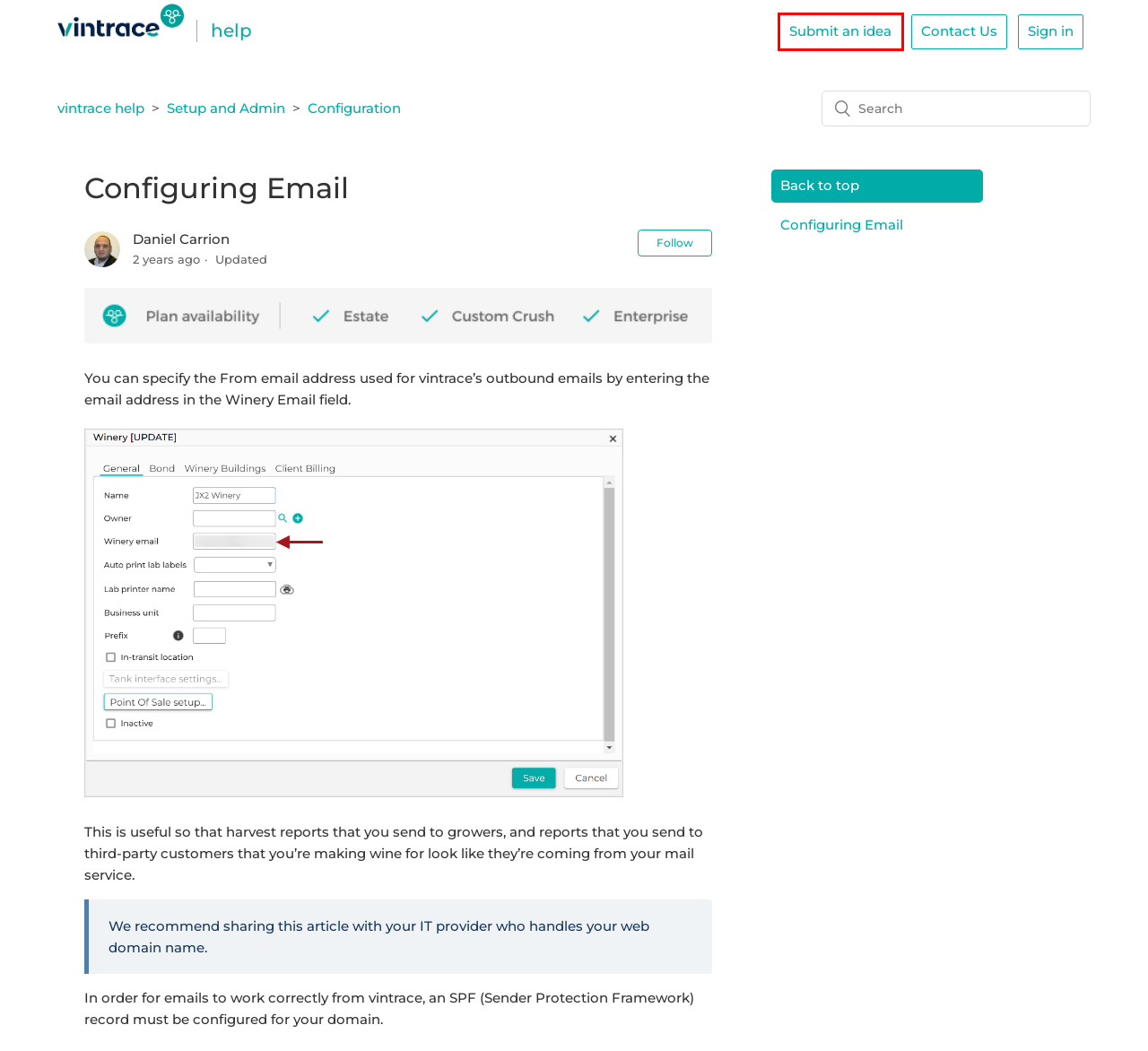Given a screenshot of a webpage with a red bounding box highlighting a UI element, choose the description that best corresponds to the new webpage after clicking the element within the red bounding box. Here are your options:
A. vintrace: ideas
B. vintrace Winery Software | Plans
C. vintrace Winery Software | About Us
D. vintrace Winery Software | News
E. vintrace Winery Software | Benefits | Get the most out of harvest
F. vintrace Winery Software | A better way to make wine
G. Our Testimonials and Reviews | vintrace
H. vintrace Winery Software | Contact

A